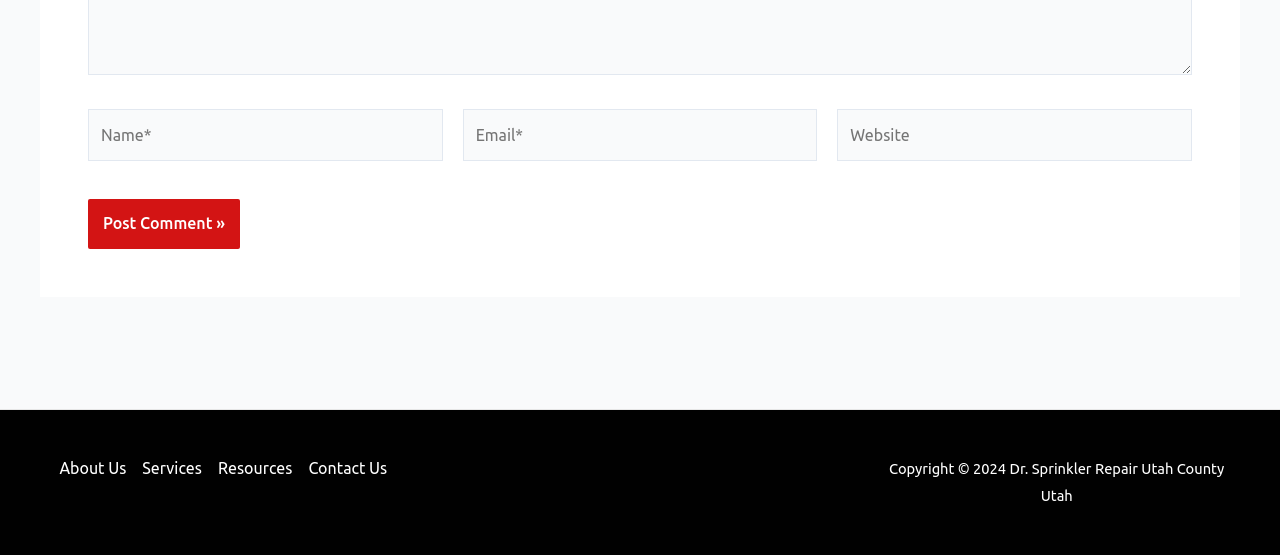Please identify the bounding box coordinates of the clickable area that will fulfill the following instruction: "Enter your website". The coordinates should be in the format of four float numbers between 0 and 1, i.e., [left, top, right, bottom].

[0.654, 0.196, 0.931, 0.29]